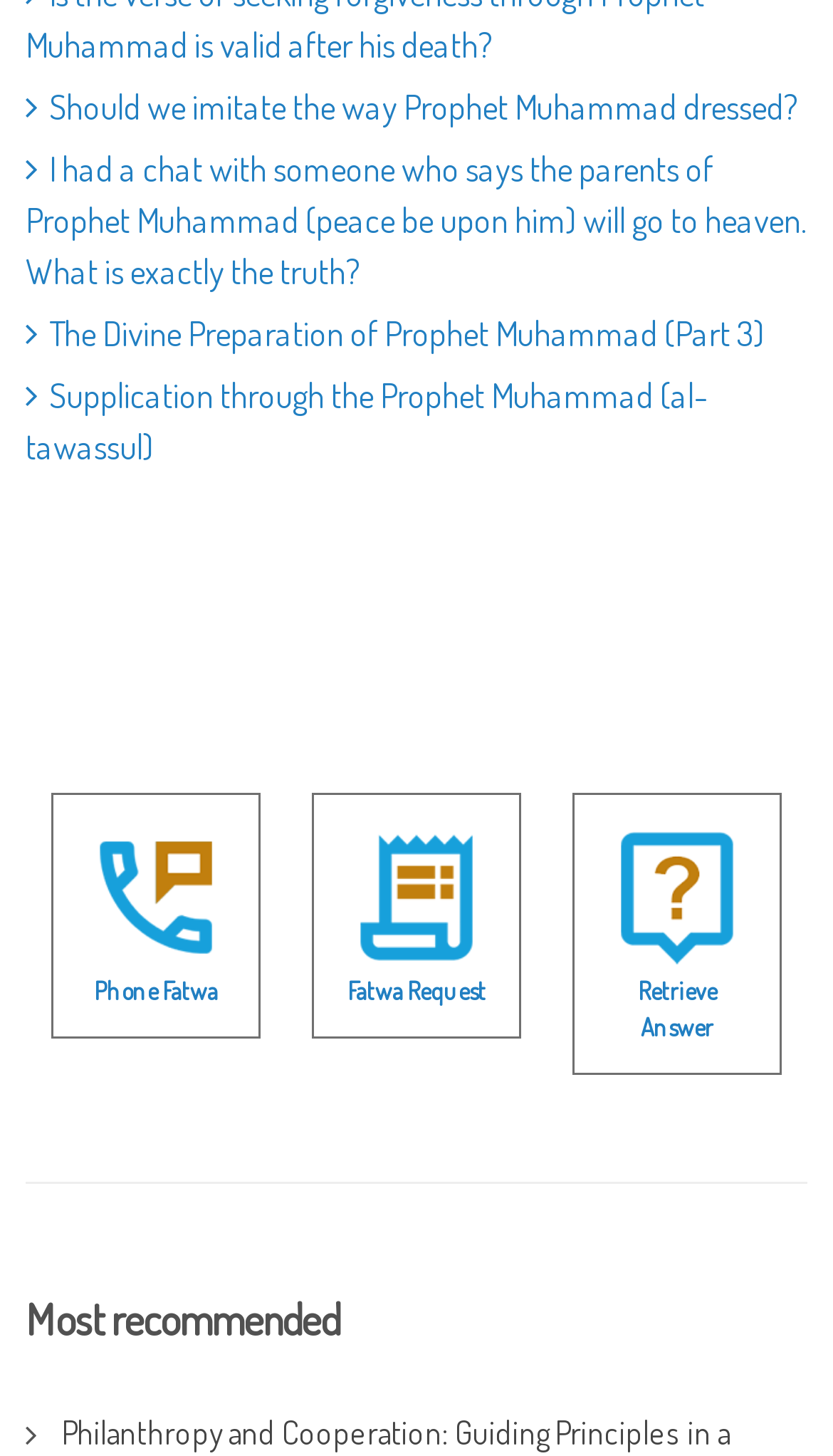Answer the question using only a single word or phrase: 
What is the topic of the most recommended section?

Prophet Muhammad